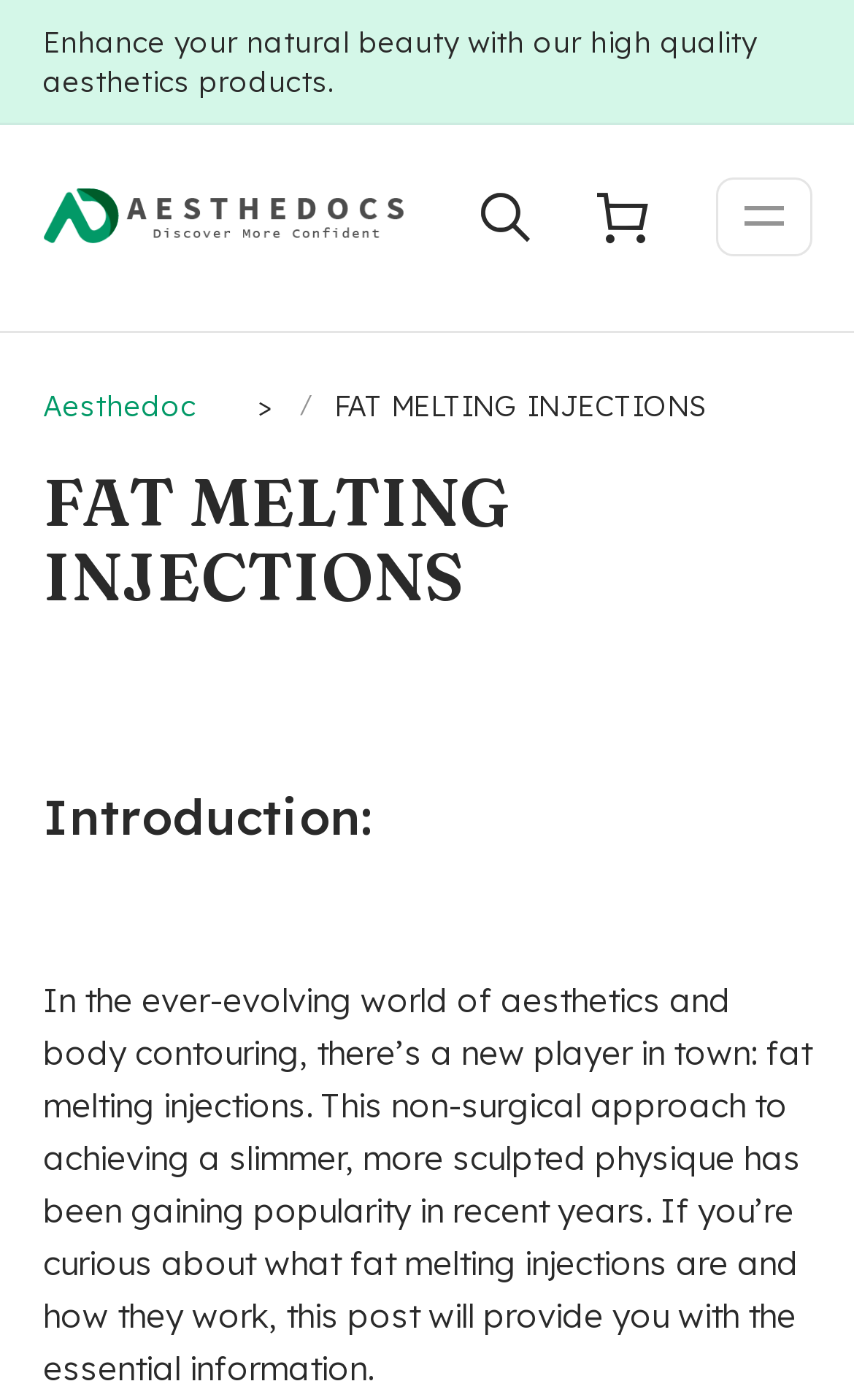Kindly respond to the following question with a single word or a brief phrase: 
What is the main topic of the webpage?

Fat Melting Injections